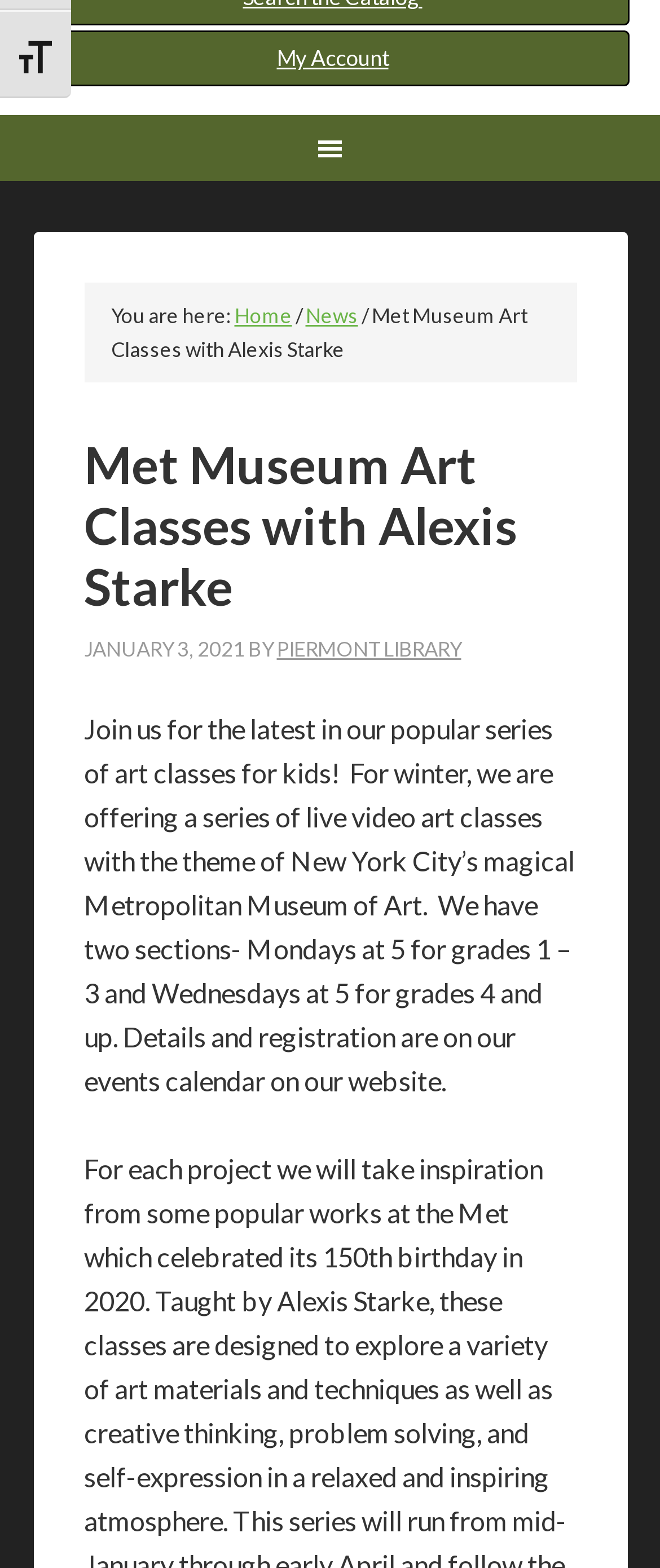Using the description: "Piermont Library", identify the bounding box of the corresponding UI element in the screenshot.

[0.419, 0.406, 0.699, 0.422]